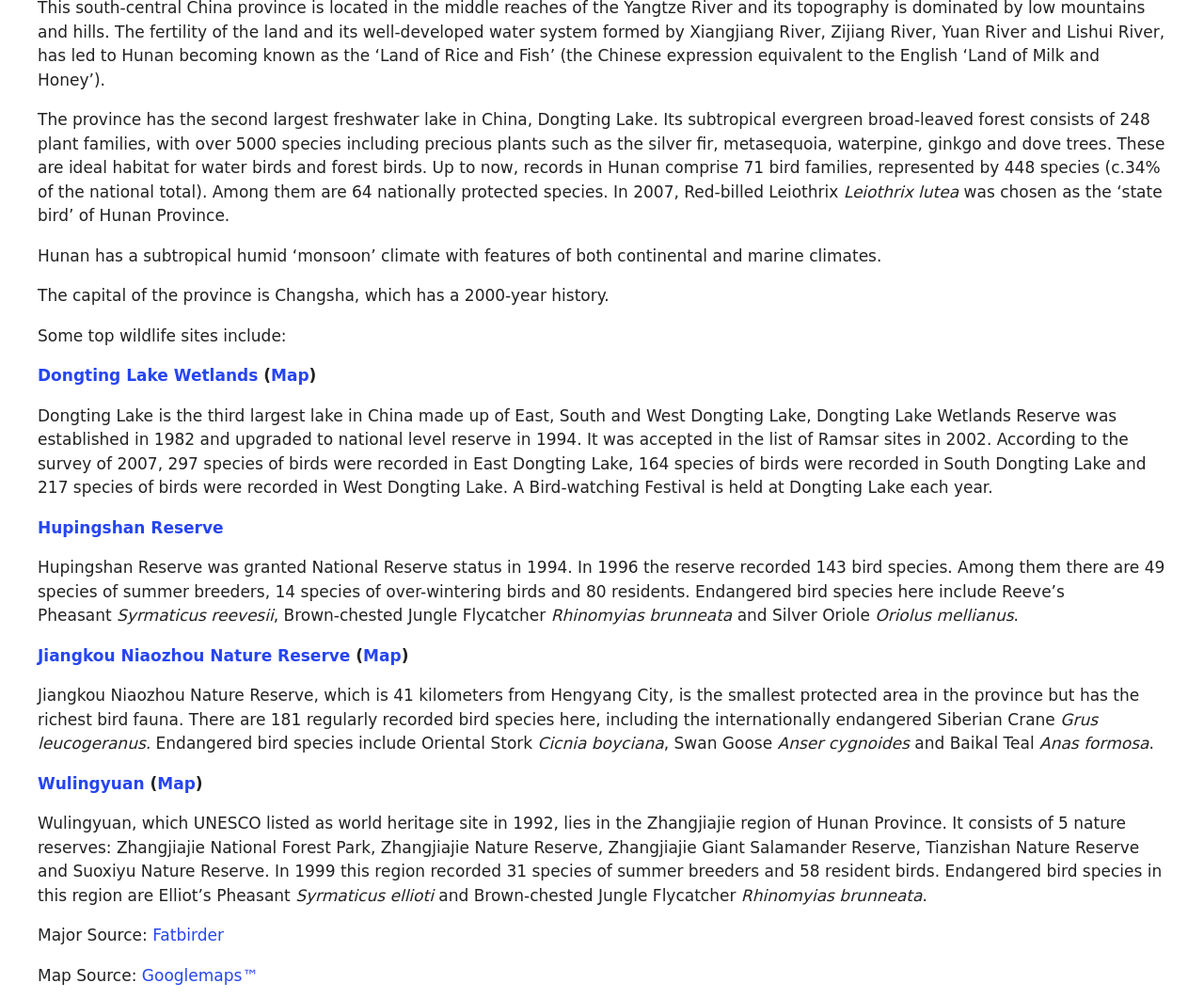Determine the bounding box for the UI element as described: "Dongting Lake Wetlands". The coordinates should be represented as four float numbers between 0 and 1, formatted as [left, top, right, bottom].

[0.031, 0.367, 0.214, 0.386]